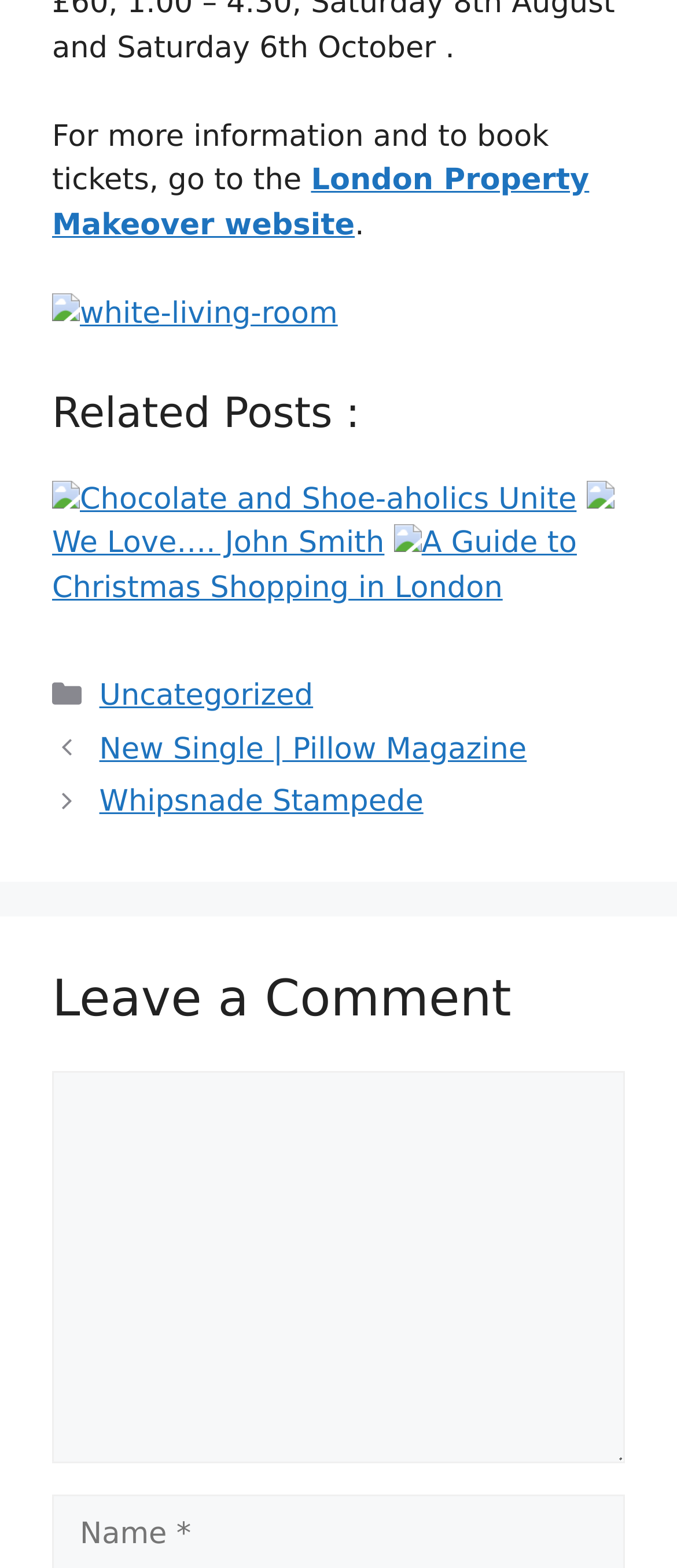Locate the bounding box of the UI element described in the following text: "Whipsnade Stampede".

[0.147, 0.501, 0.625, 0.523]